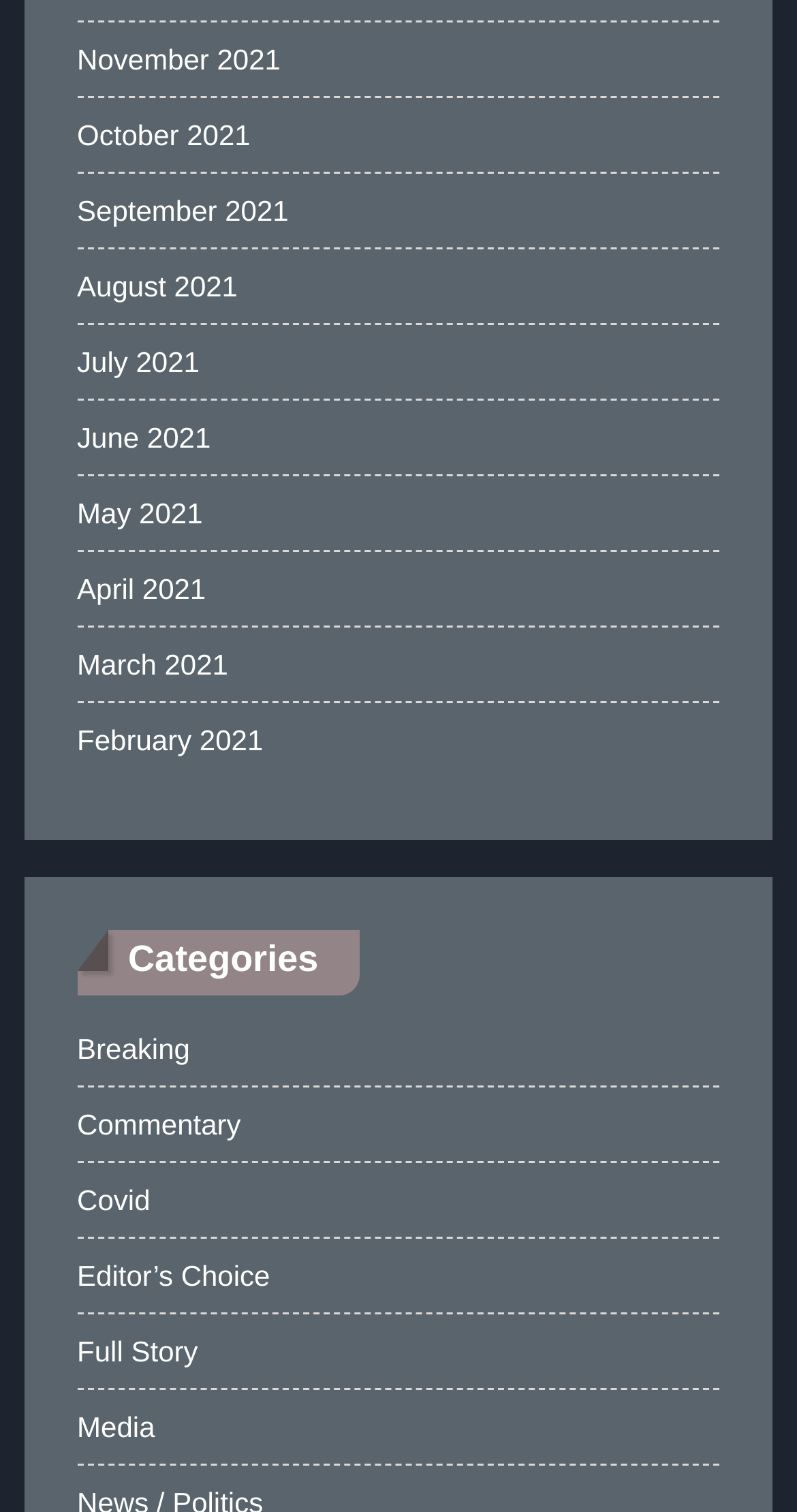Identify the bounding box coordinates for the element that needs to be clicked to fulfill this instruction: "Explore Covid news". Provide the coordinates in the format of four float numbers between 0 and 1: [left, top, right, bottom].

[0.097, 0.777, 0.188, 0.812]